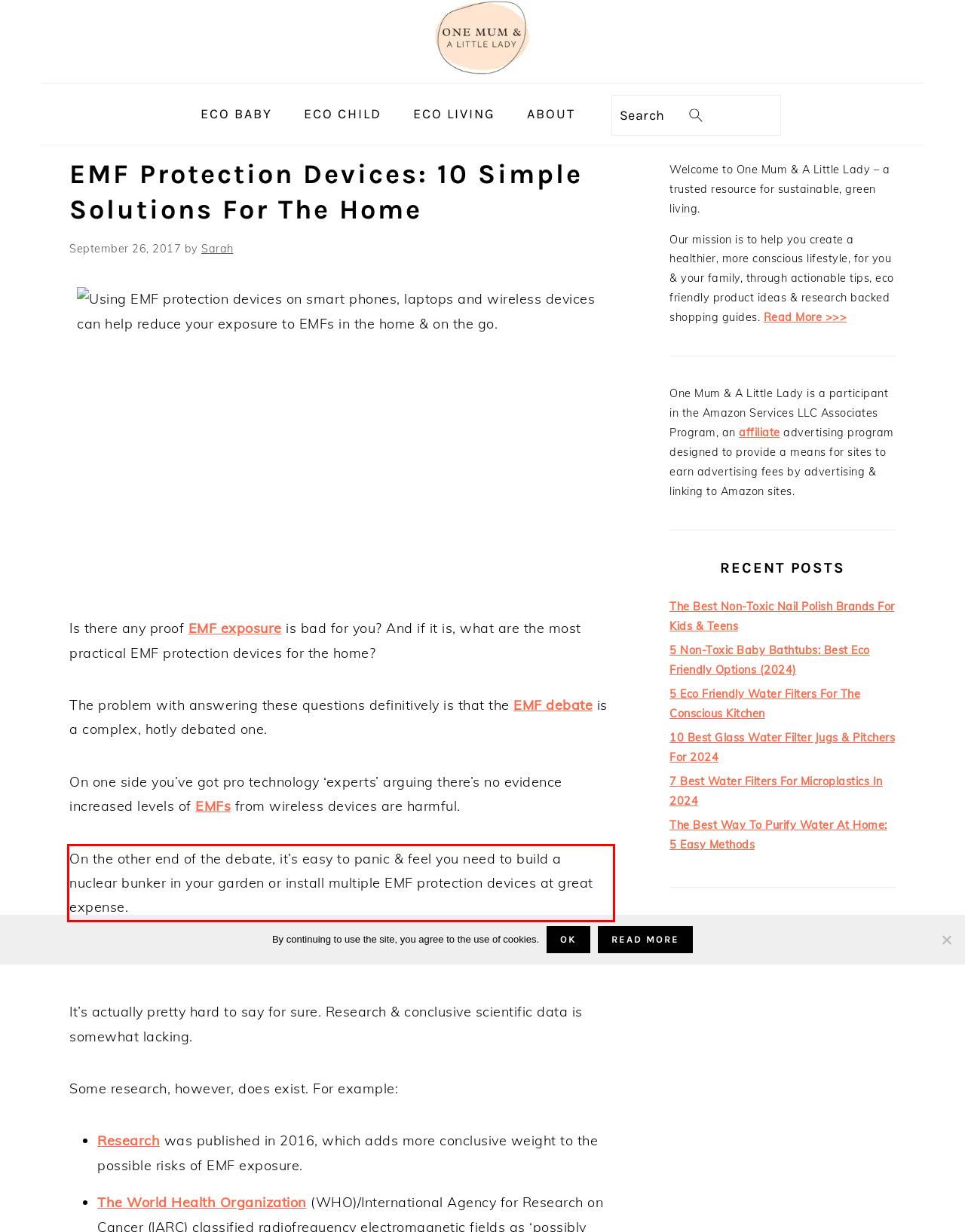Please perform OCR on the UI element surrounded by the red bounding box in the given webpage screenshot and extract its text content.

On the other end of the debate, it’s easy to panic & feel you need to build a nuclear bunker in your garden or install multiple EMF protection devices at great expense.